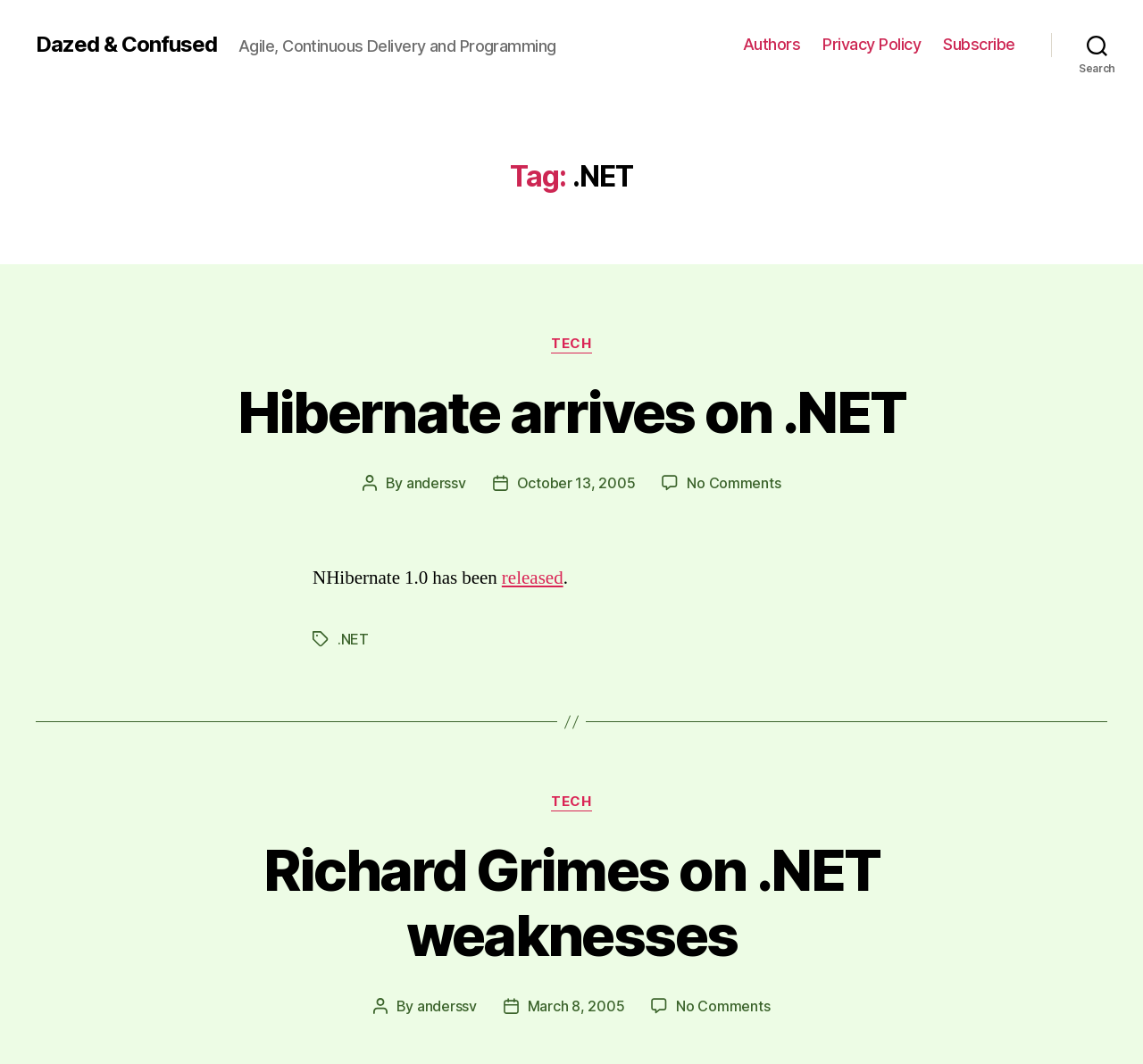Answer the question with a single word or phrase: 
What is the tag associated with the post 'Hibernate arrives on .NET'?

.NET